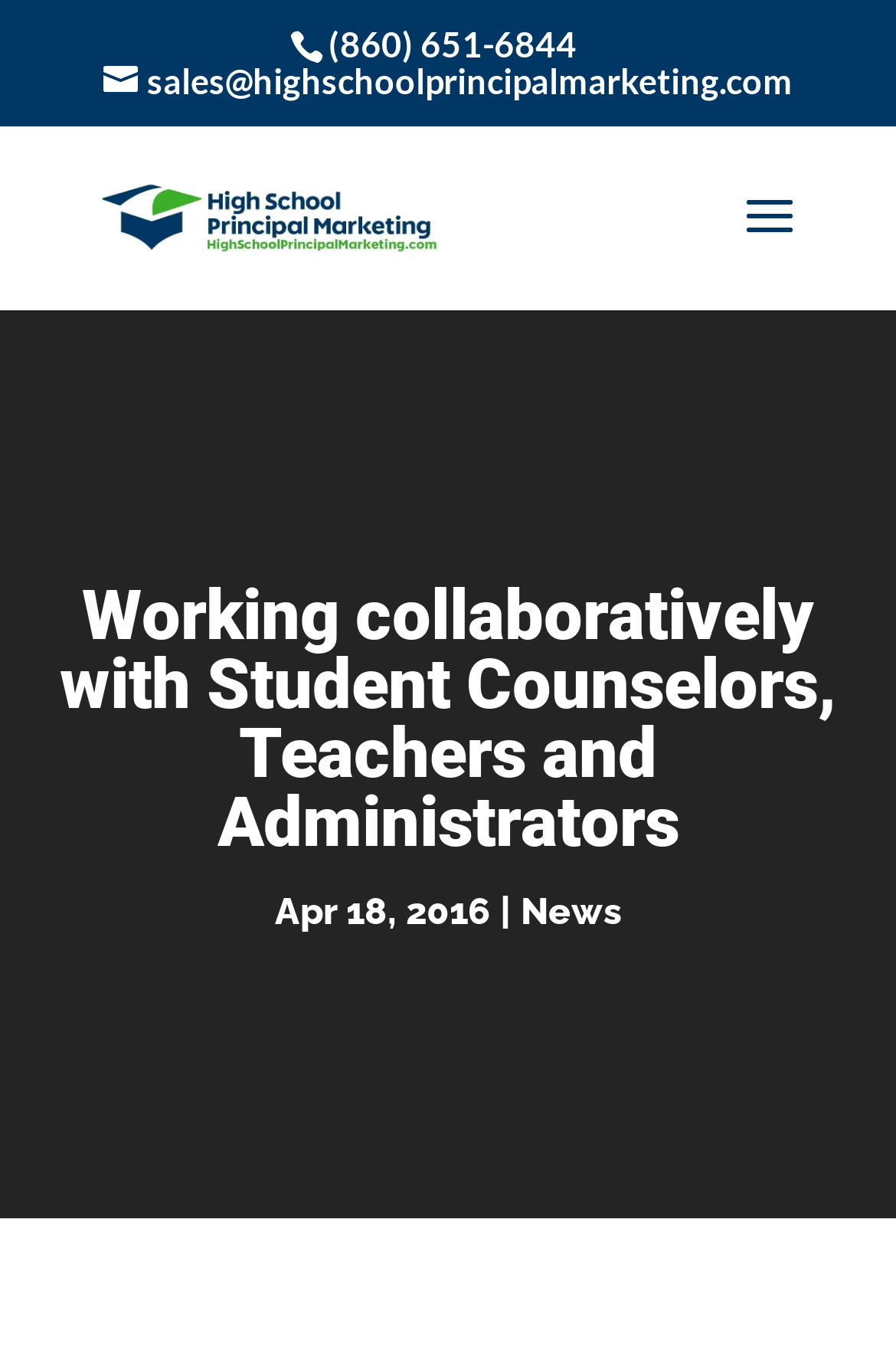Using the element description: "sales@highschoolprincipalmarketing.com", determine the bounding box coordinates. The coordinates should be in the format [left, top, right, bottom], with values between 0 and 1.

[0.115, 0.044, 0.885, 0.074]